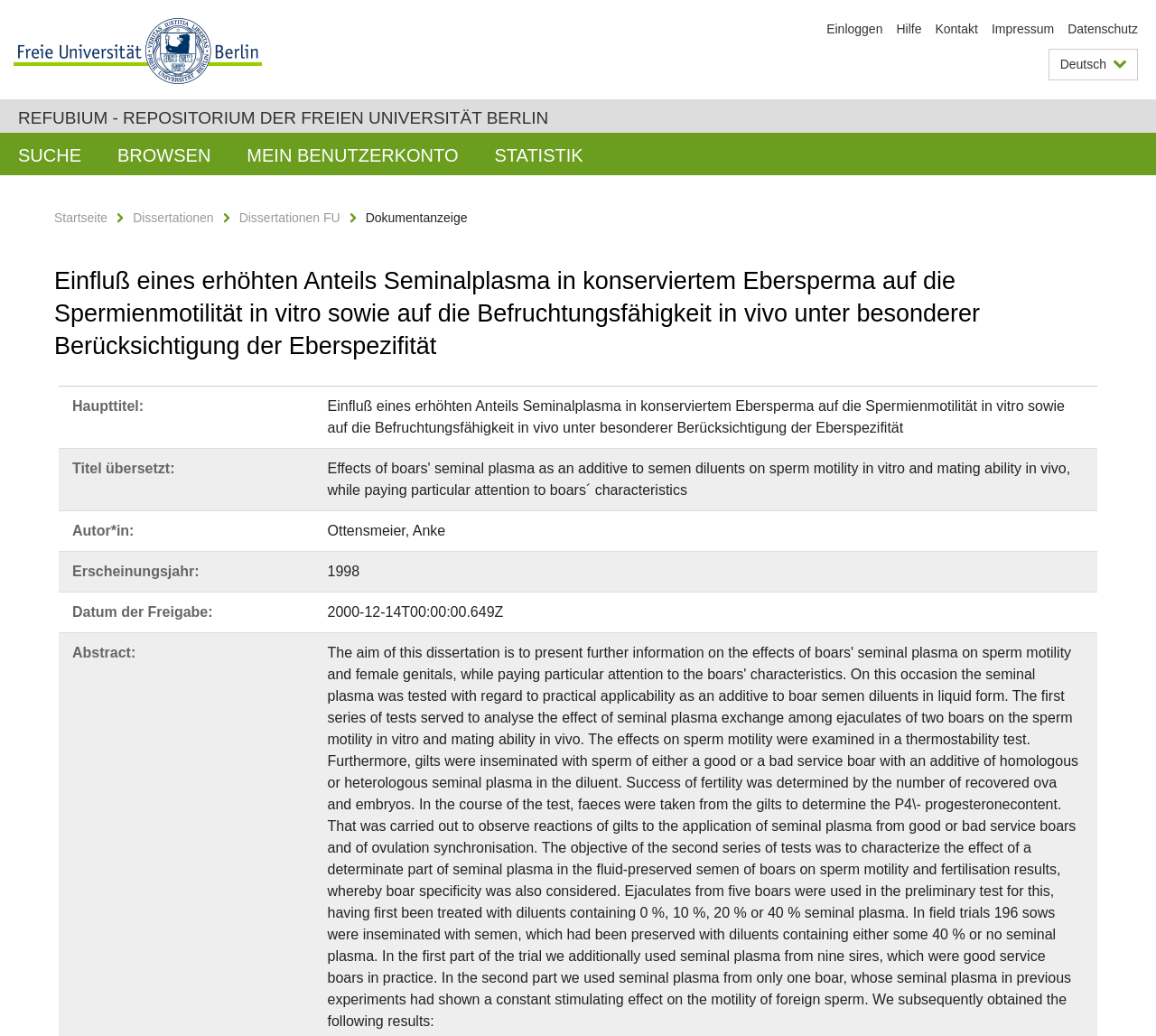Provide the bounding box coordinates for the specified HTML element described in this description: "Mein Benutzerkonto". The coordinates should be four float numbers ranging from 0 to 1, in the format [left, top, right, bottom].

[0.198, 0.128, 0.412, 0.169]